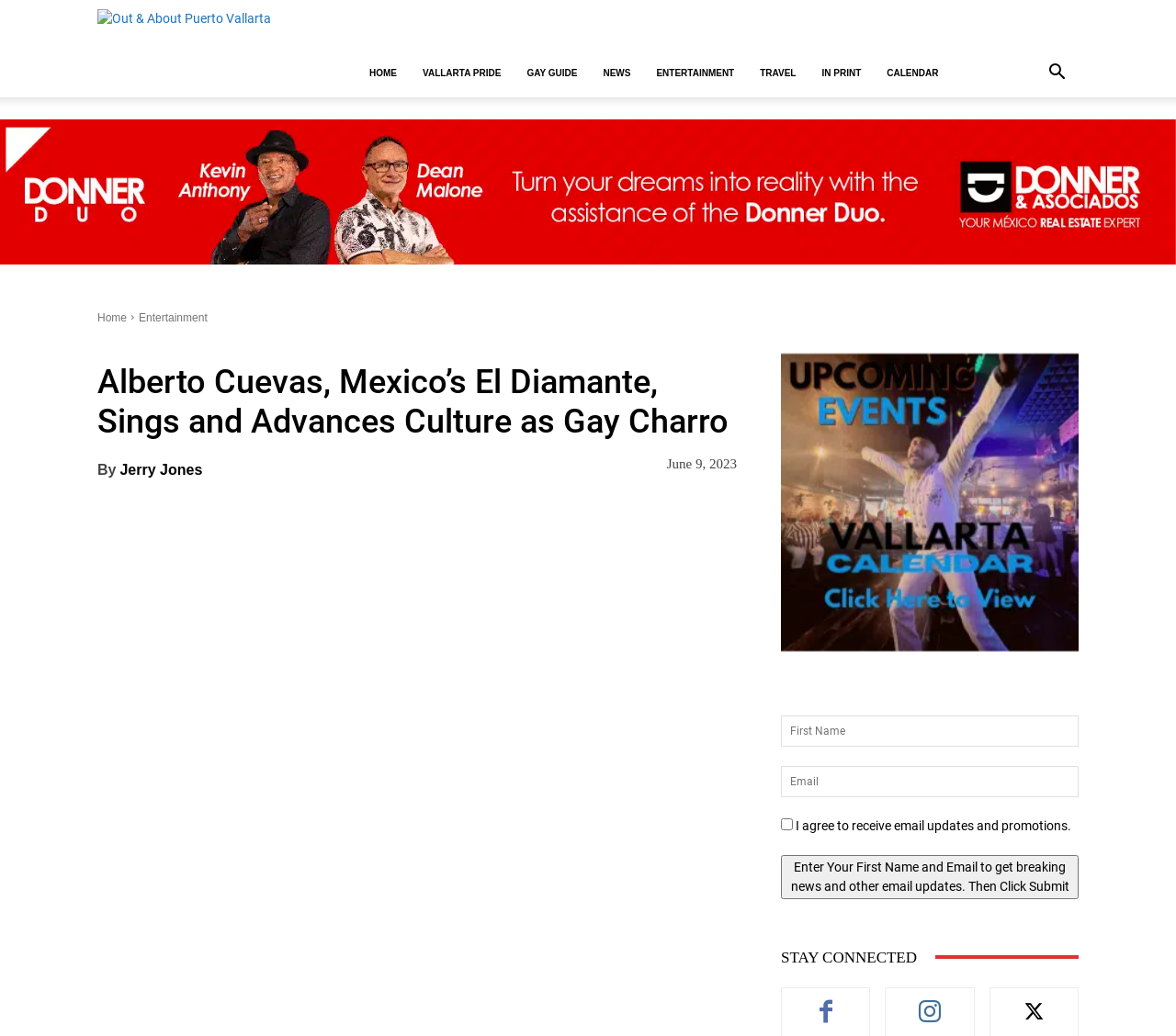Identify and extract the main heading from the webpage.

Alberto Cuevas, Mexico’s El Diamante, Sings and Advances Culture as Gay Charro